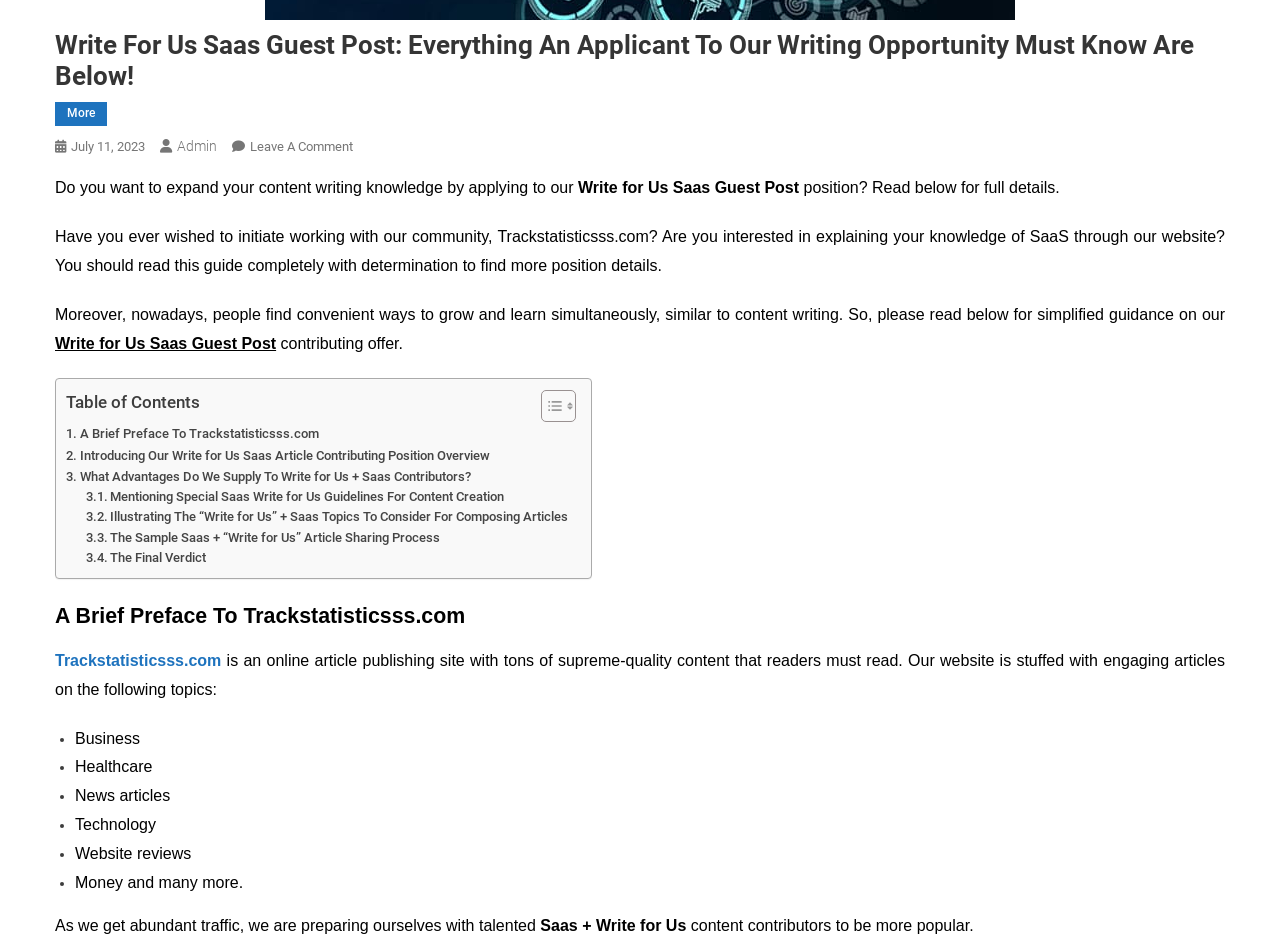Please find the bounding box coordinates in the format (top-left x, top-left y, bottom-right x, bottom-right y) for the given element description. Ensure the coordinates are floating point numbers between 0 and 1. Description: Toggle

[0.411, 0.413, 0.446, 0.449]